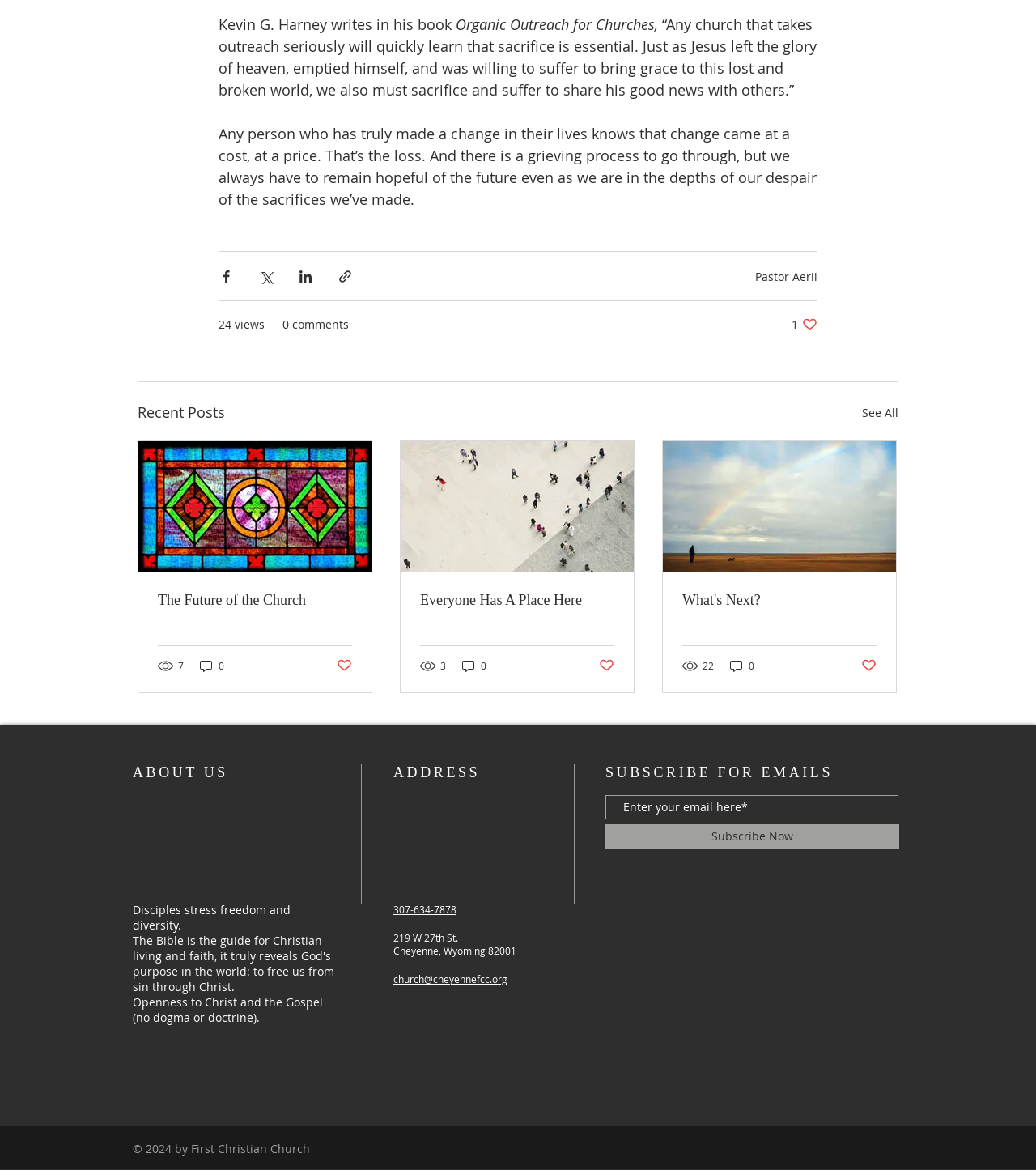Using the description "parent_node: What's Next?", predict the bounding box of the relevant HTML element.

[0.64, 0.377, 0.865, 0.489]